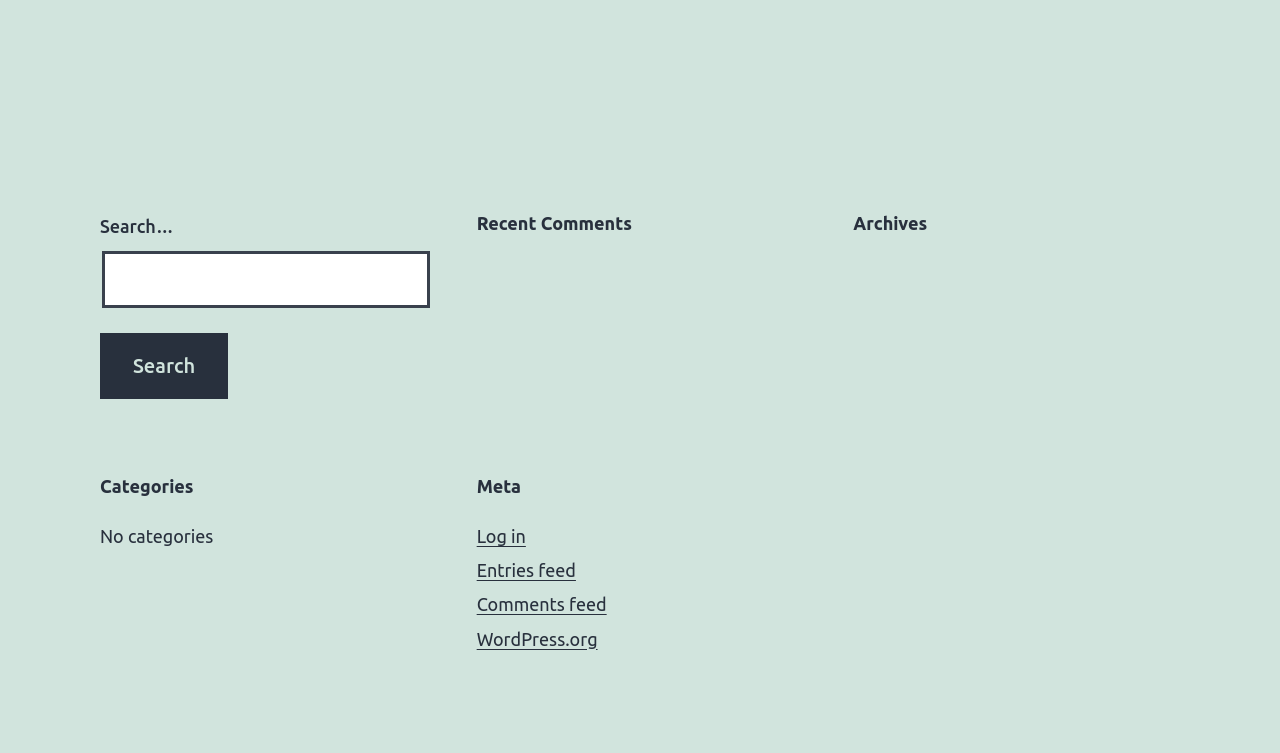Can you look at the image and give a comprehensive answer to the question:
What is the purpose of the top-left input field?

The top-left input field is a search box, as indicated by the 'Search…' placeholder text and the 'Search' button next to it. This suggests that the field is used to search for content within the website.